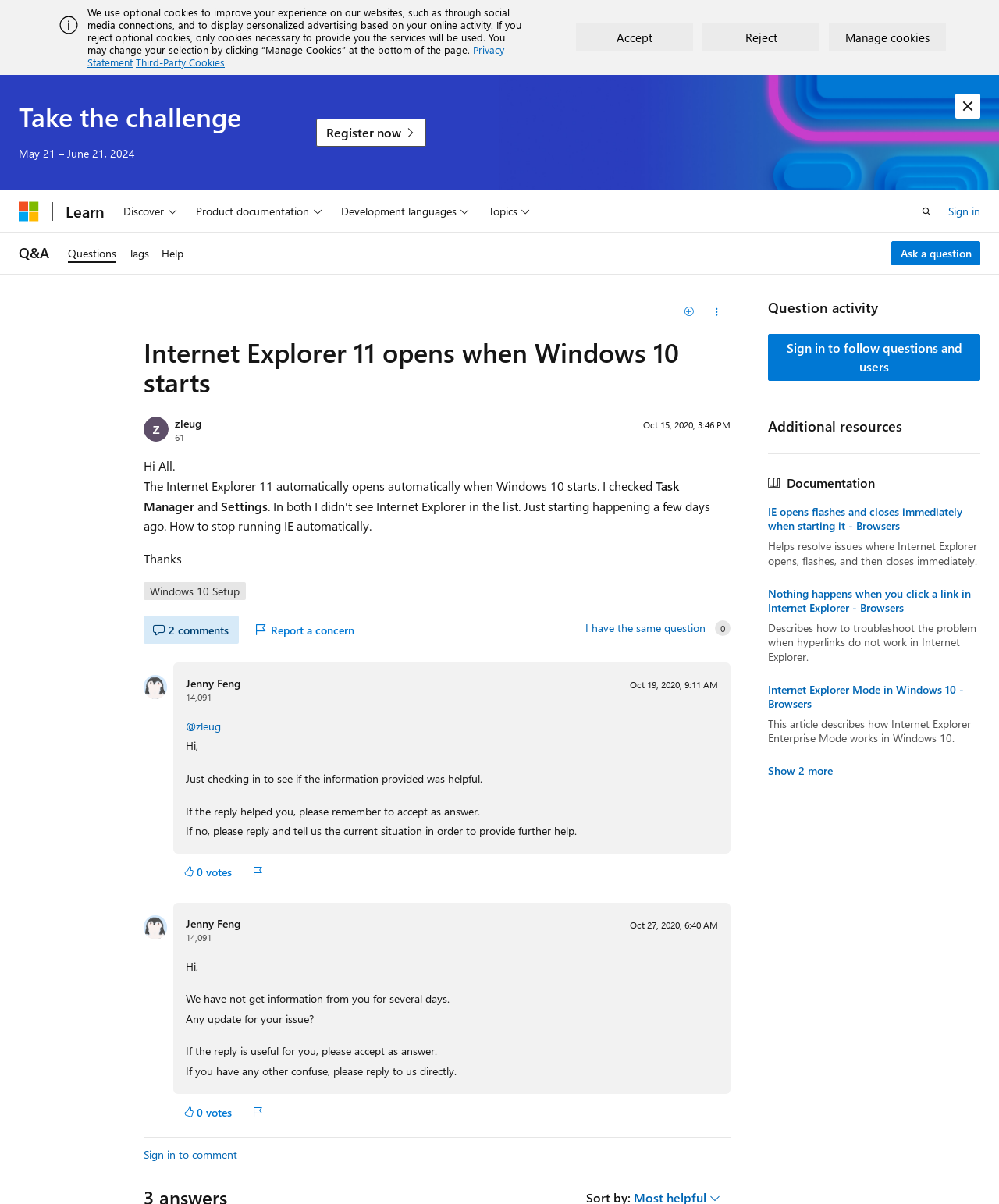Please identify the bounding box coordinates of the element I need to click to follow this instruction: "Click the 'Ask a question' link".

[0.892, 0.2, 0.981, 0.221]